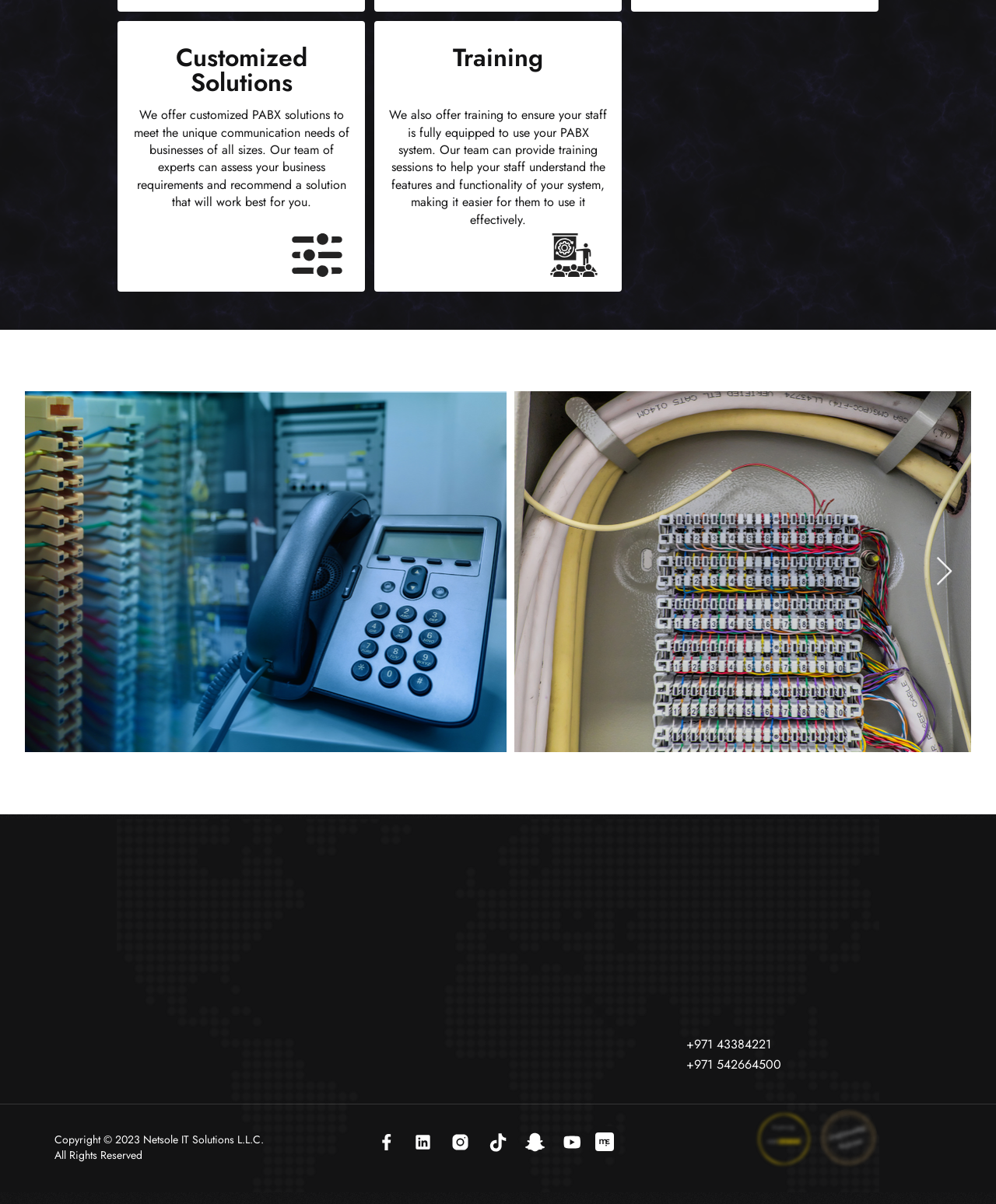What is the location of the office?
Based on the screenshot, provide a one-word or short-phrase response.

Dubai, United Arab Emirates